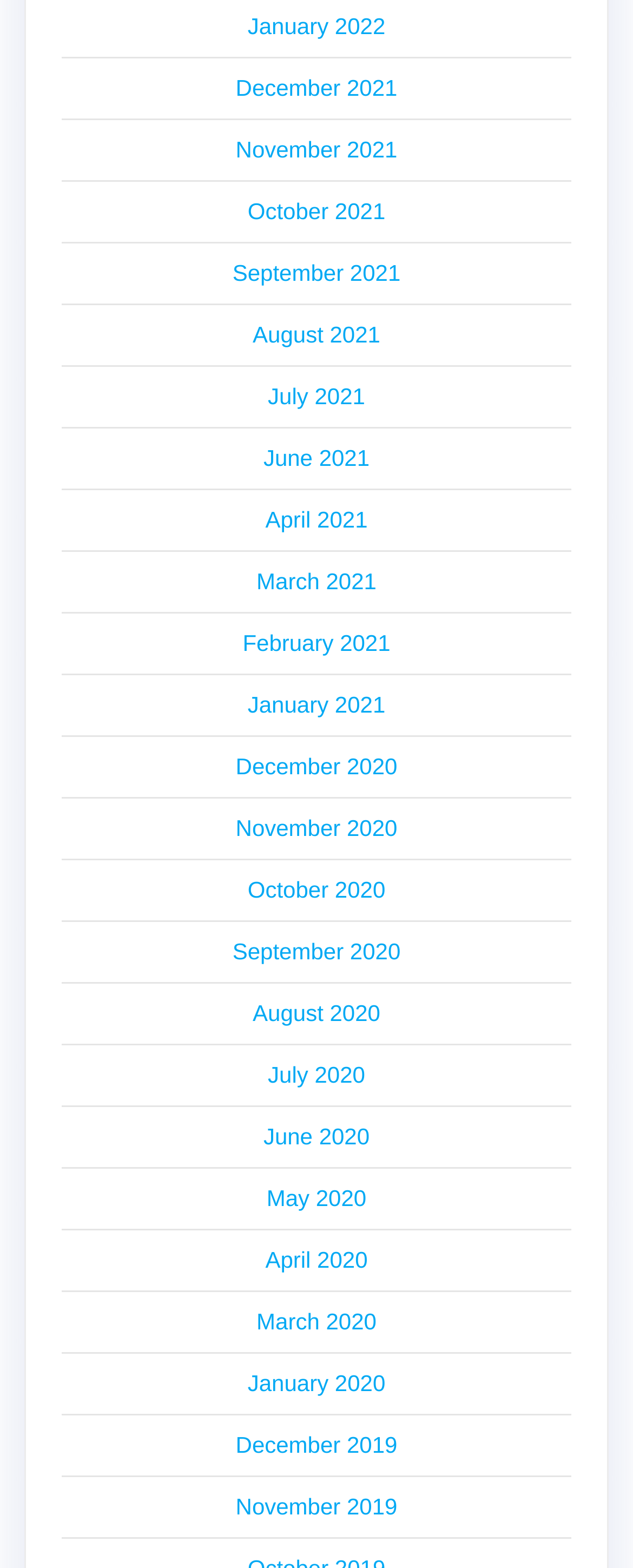Is August 2020 above July 2020?
Look at the image and provide a detailed response to the question.

I compared the y1 and y2 coordinates of the links labeled 'August 2020' and 'July 2020' to determine their vertical positions. Since the y1 and y2 values of 'August 2020' are smaller than those of 'July 2020', 'August 2020' is above 'July 2020'.